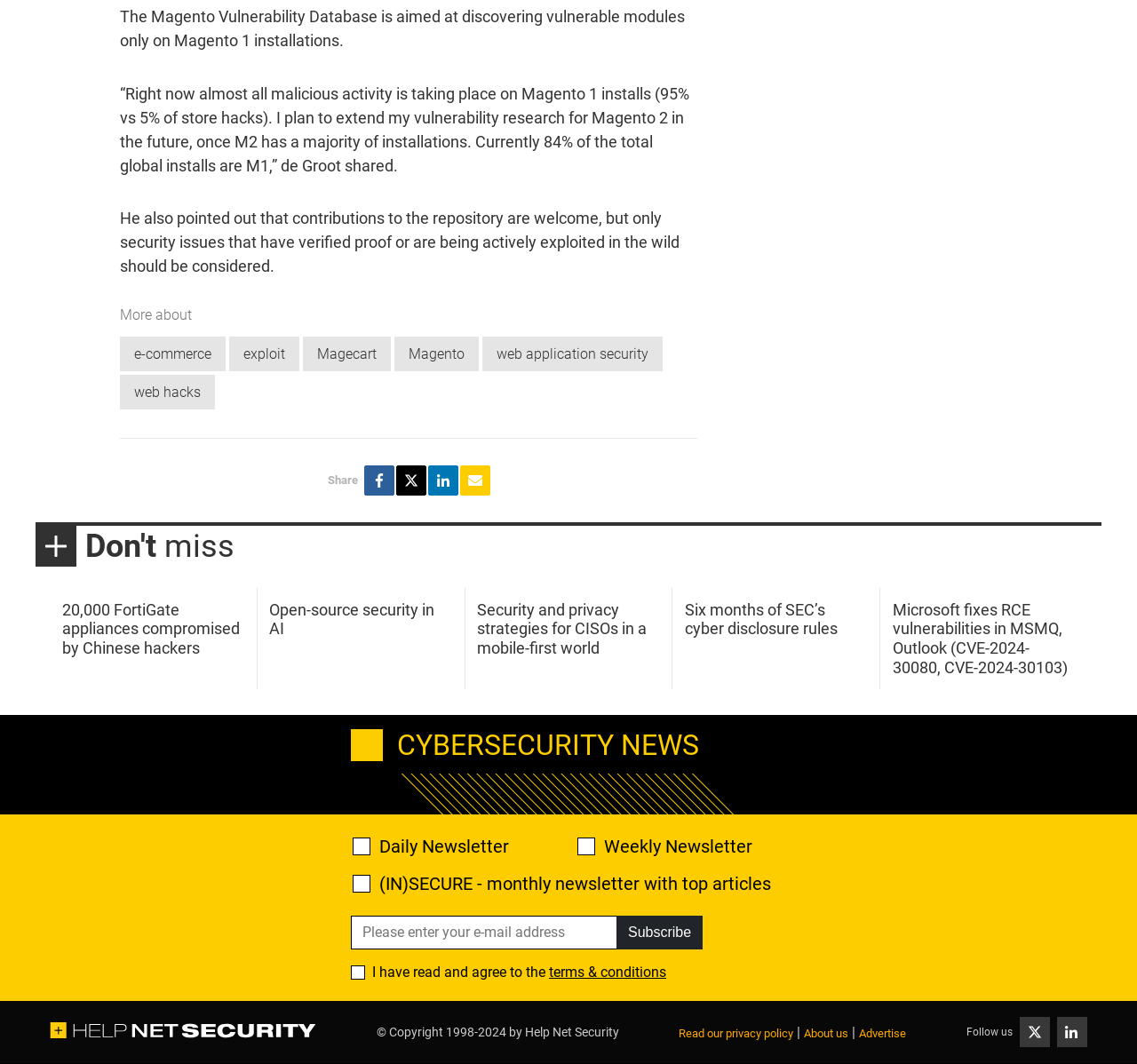What can be done with the links under 'Don't miss'?
Look at the image and answer the question with a single word or phrase.

Read cybersecurity news